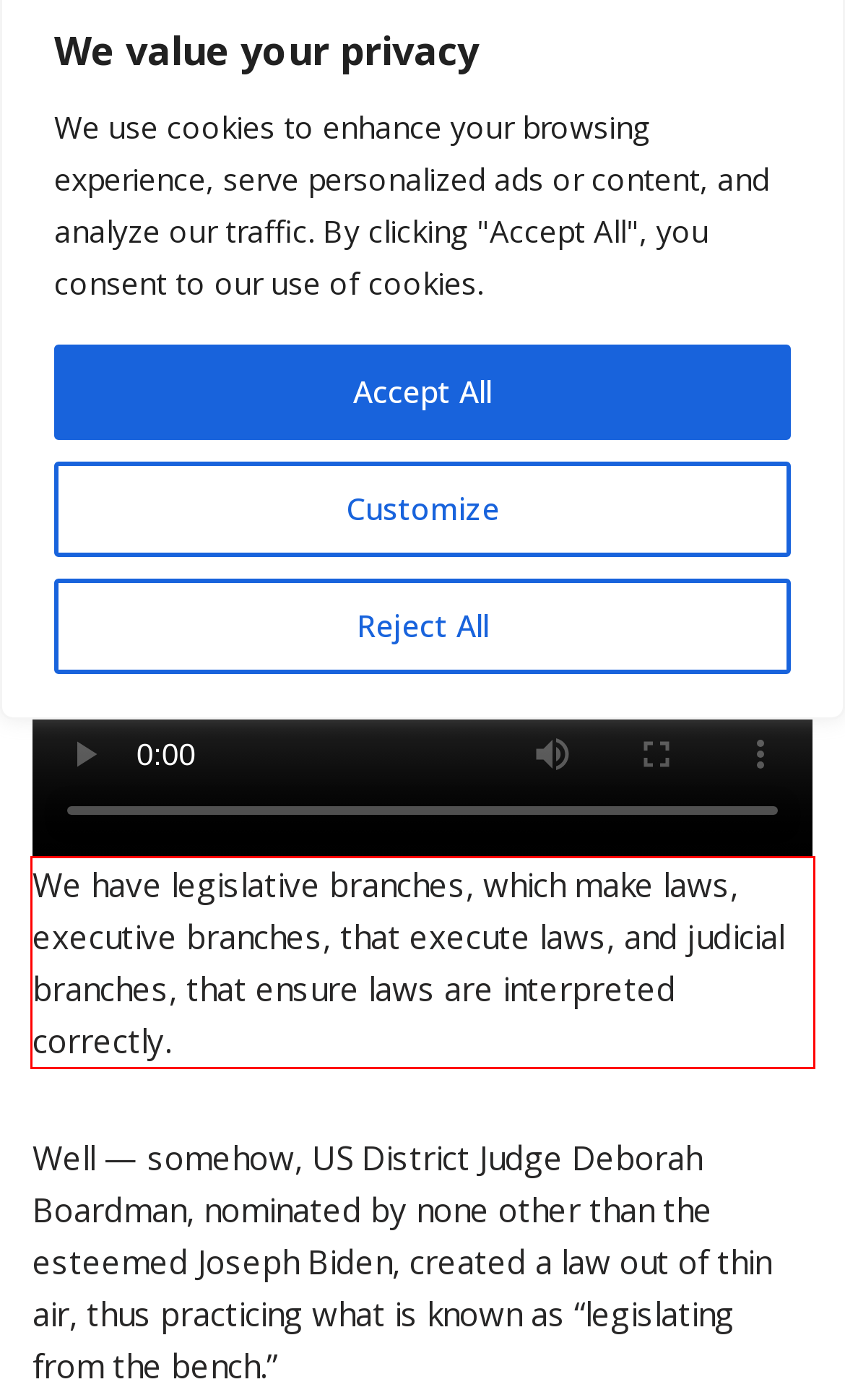Inspect the webpage screenshot that has a red bounding box and use OCR technology to read and display the text inside the red bounding box.

We have legislative branches, which make laws, executive branches, that execute laws, and judicial branches, that ensure laws are interpreted correctly.